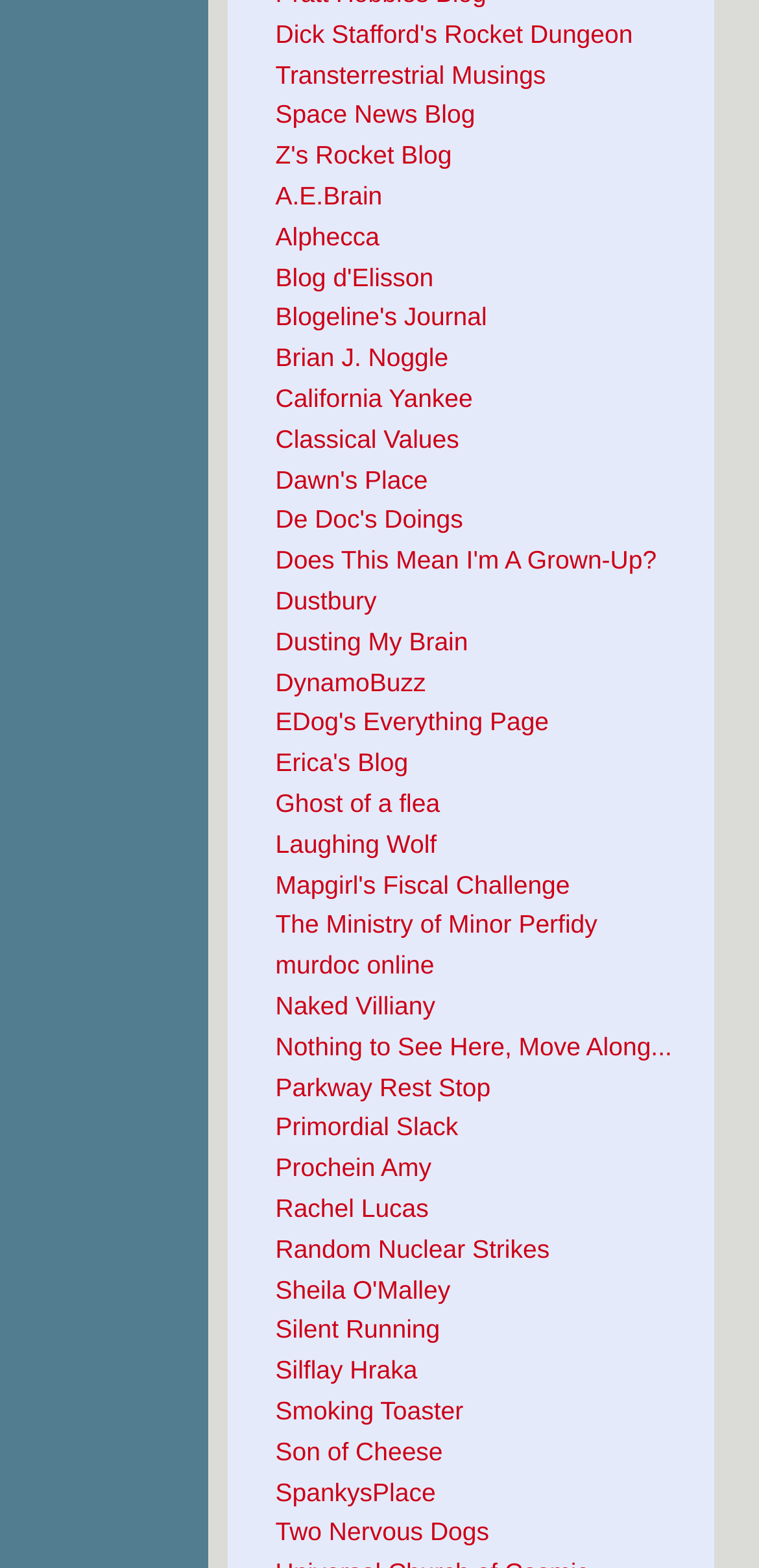Find the bounding box coordinates of the element to click in order to complete this instruction: "go to Transterrestrial Musings". The bounding box coordinates must be four float numbers between 0 and 1, denoted as [left, top, right, bottom].

[0.363, 0.038, 0.719, 0.057]